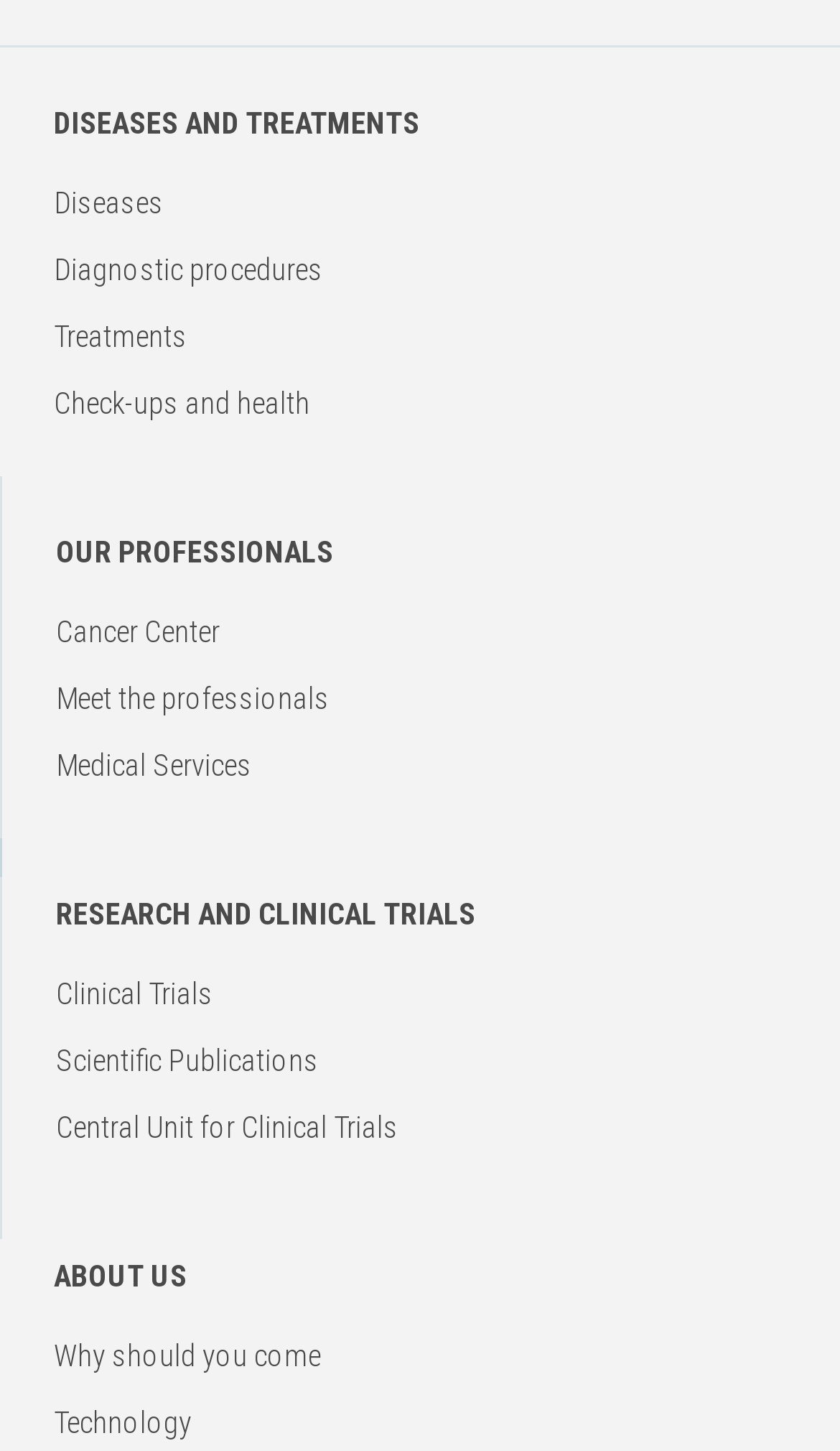Identify the bounding box coordinates of the specific part of the webpage to click to complete this instruction: "View diseases information".

[0.064, 0.128, 0.195, 0.152]